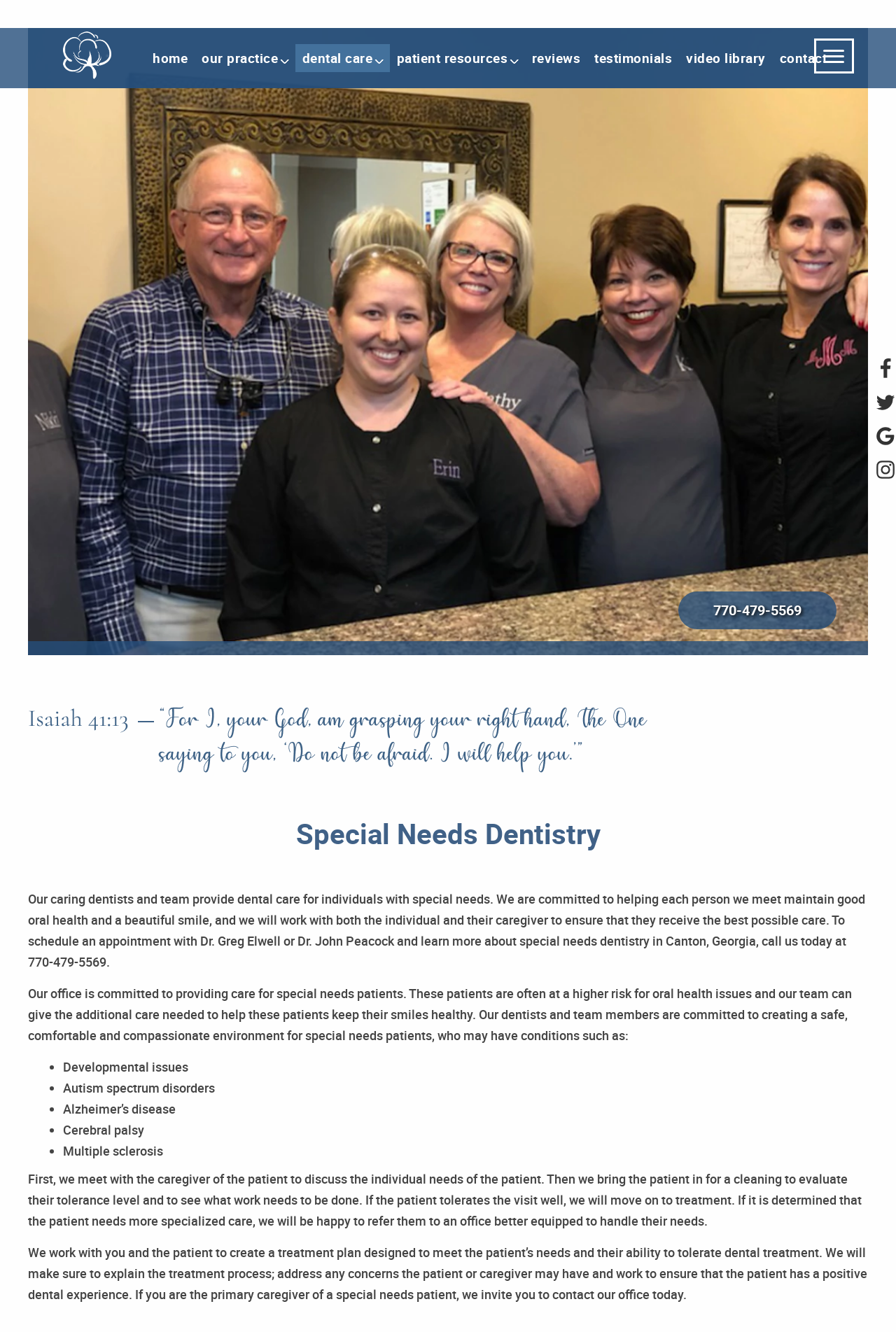Identify the bounding box coordinates for the element you need to click to achieve the following task: "Call our office". The coordinates must be four float values ranging from 0 to 1, formatted as [left, top, right, bottom].

[0.904, 0.628, 0.949, 0.663]